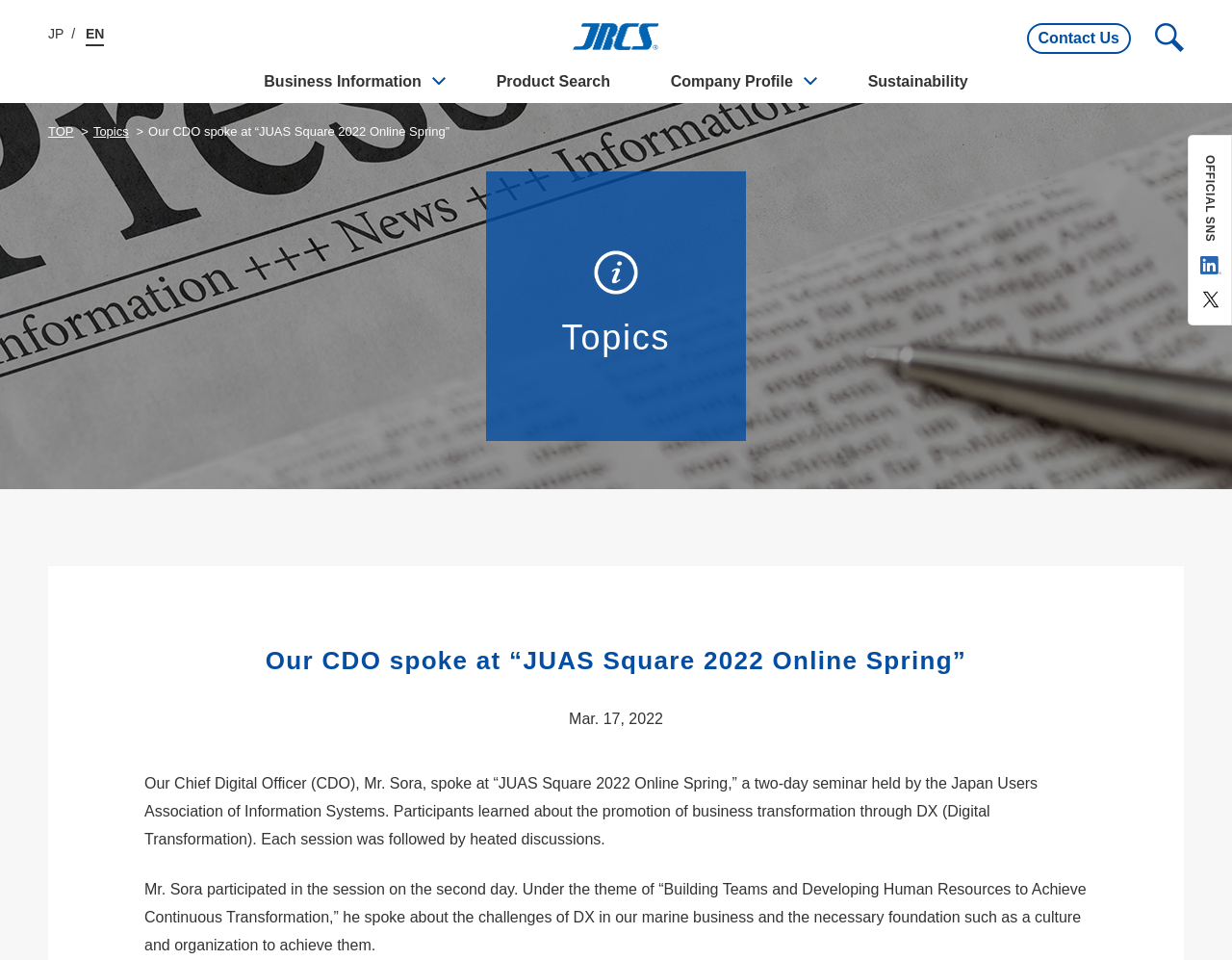What is the topic of the article on the webpage?
Look at the image and answer the question with a single word or phrase.

Our CDO spoke at JUAS Square 2022 Online Spring